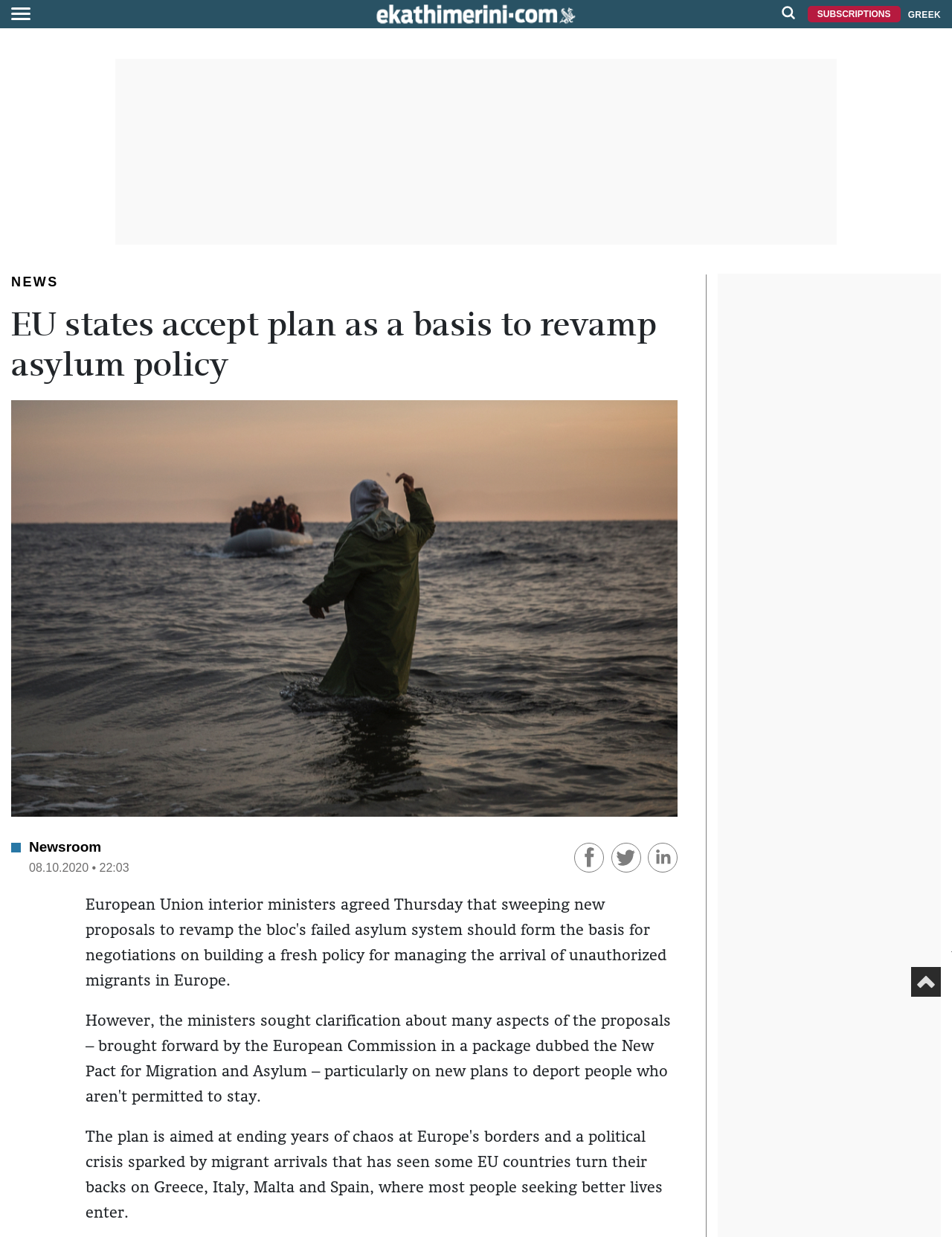Your task is to extract the text of the main heading from the webpage.

EU states accept plan as a basis to revamp asylum policy